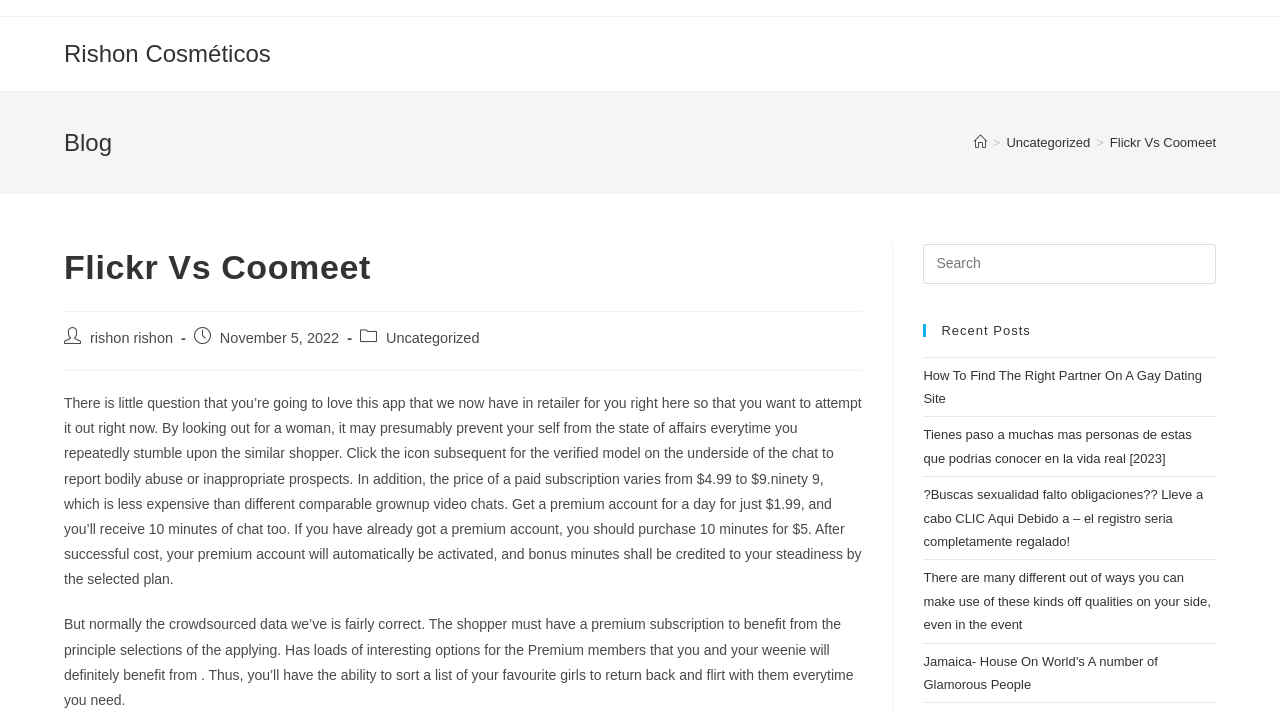Please find the bounding box coordinates of the section that needs to be clicked to achieve this instruction: "Search this website".

[0.721, 0.342, 0.95, 0.398]